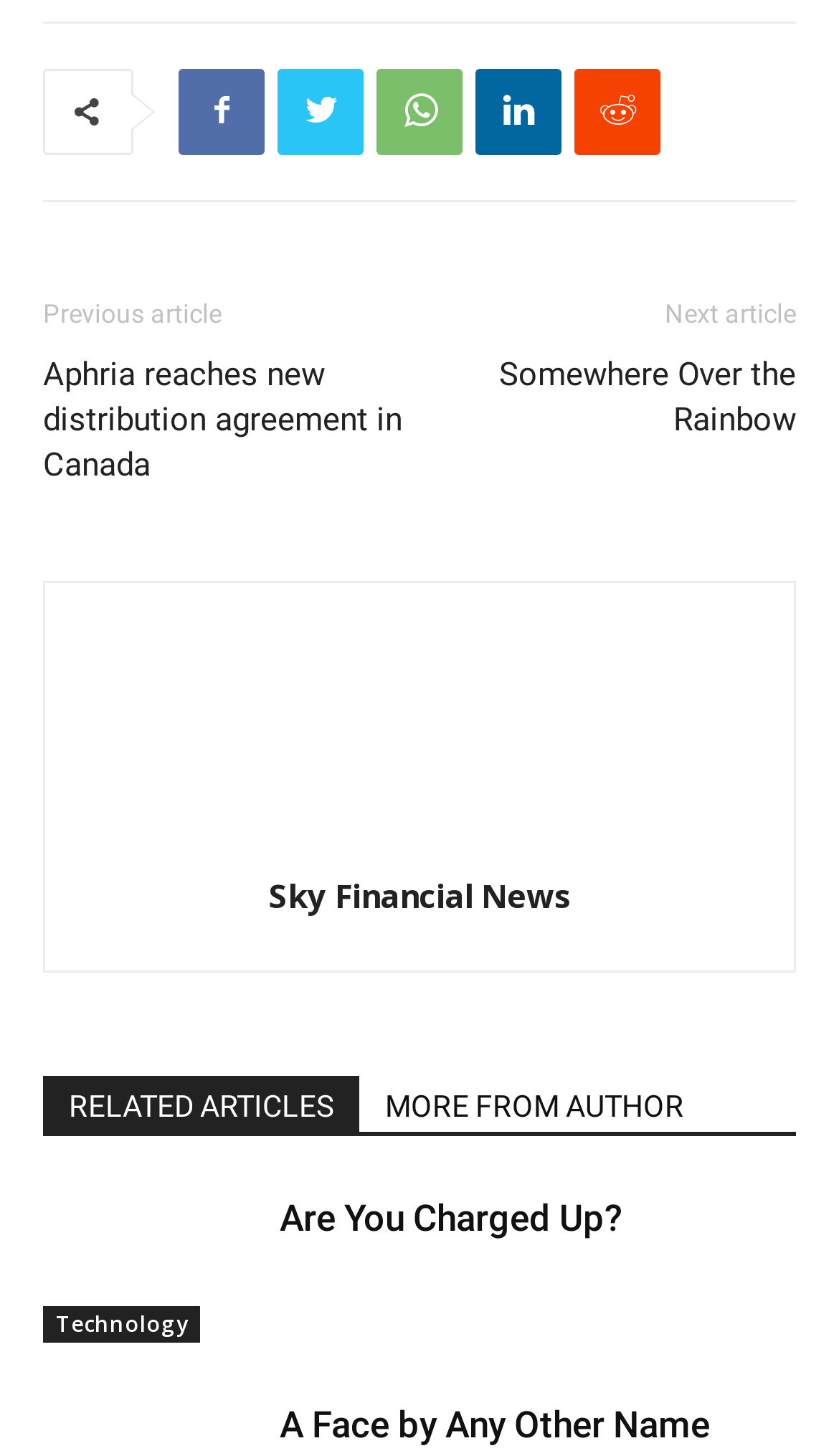Respond to the question below with a single word or phrase: How many icons are there in the footer?

5